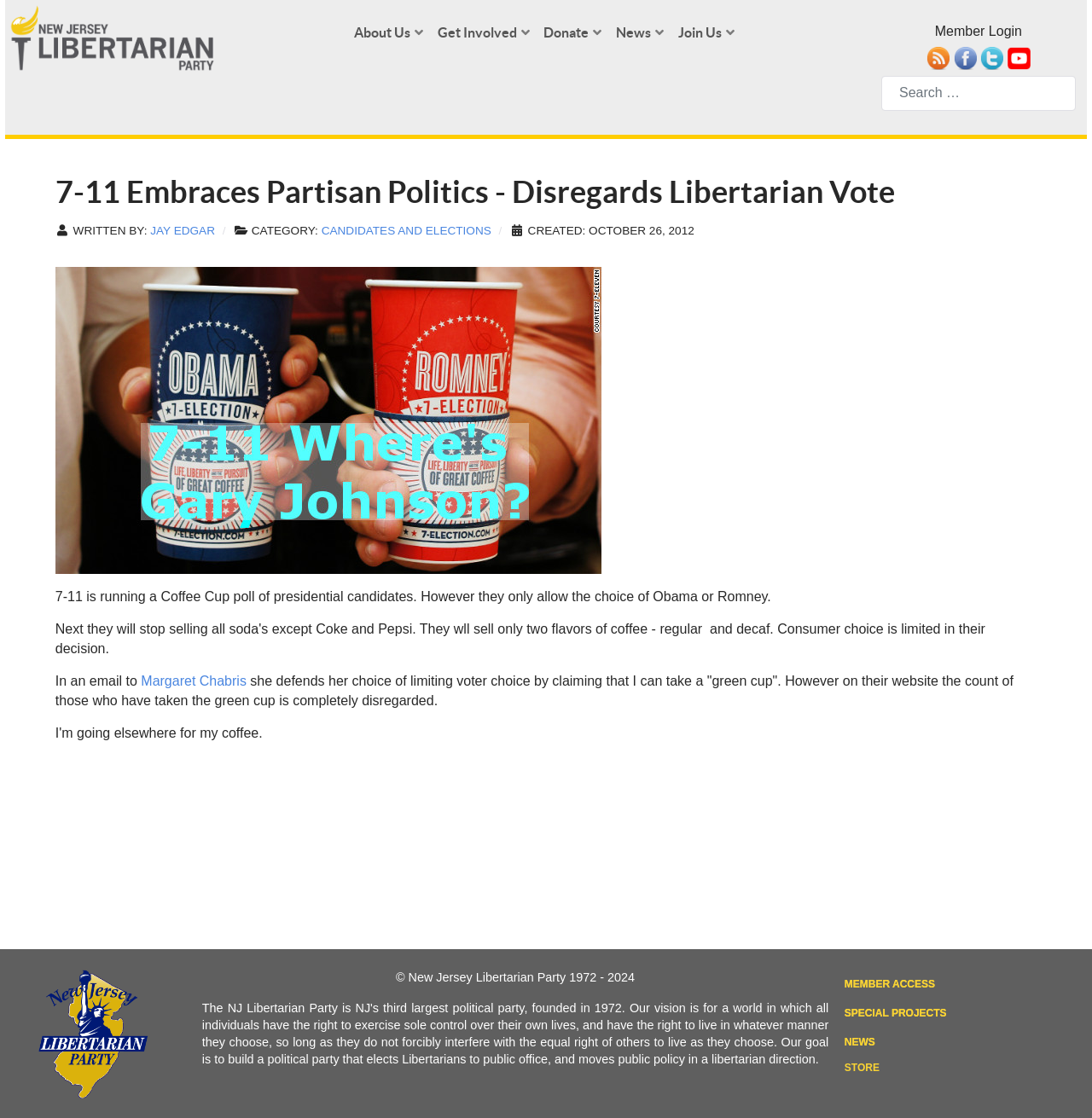What is the purpose of the 'green cup' mentioned in the article?
Craft a detailed and extensive response to the question.

According to the article, Margaret Chabris defends her choice of limiting voter choice by claiming that one can take a 'green cup'. This implies that the 'green cup' is a way to show dissent or disagreement with the limited options provided.